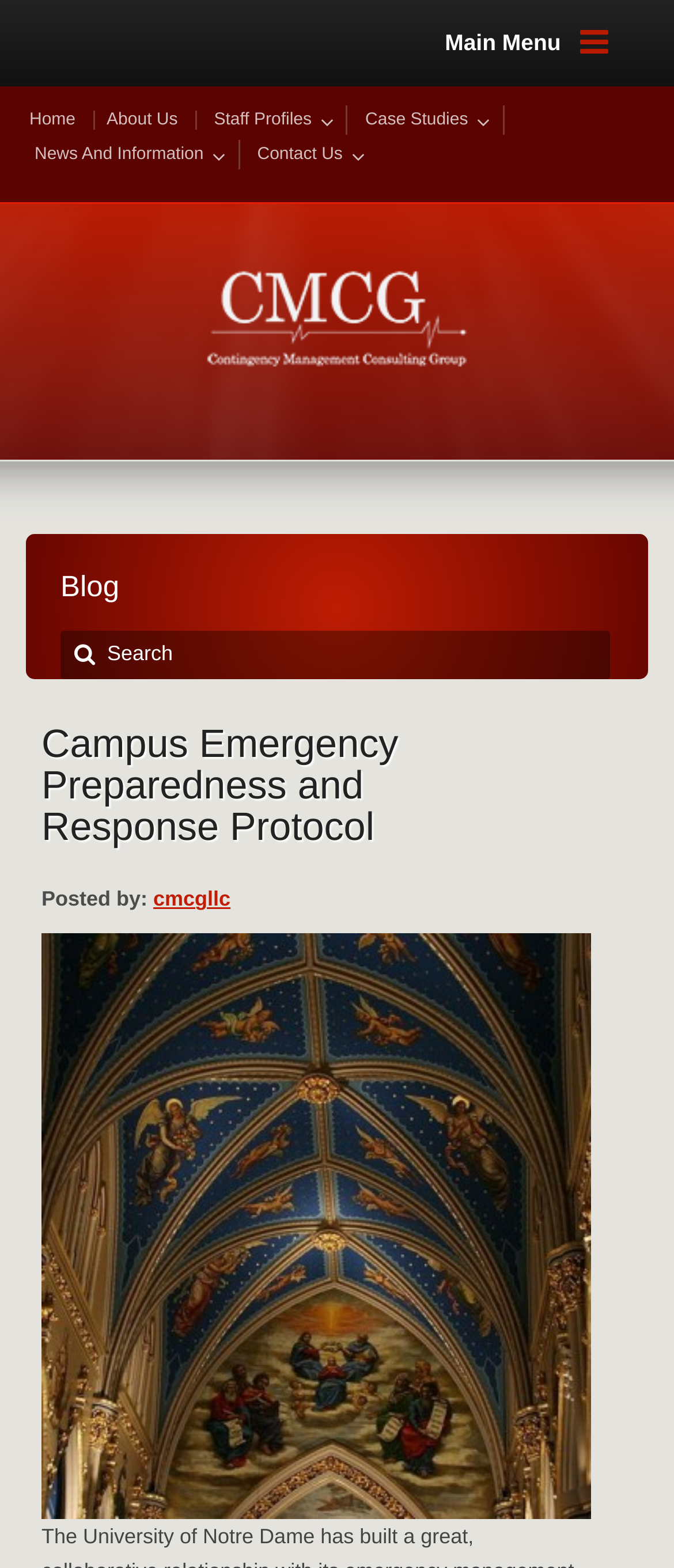Please identify the bounding box coordinates of the region to click in order to complete the given instruction: "go to home page". The coordinates should be four float numbers between 0 and 1, i.e., [left, top, right, bottom].

[0.044, 0.071, 0.14, 0.083]